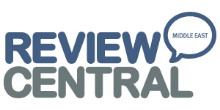Generate an in-depth description of the image.

The image features the logo of "Review Central Middle East," an online platform dedicated to providing insights and reviews on various products and topics relevant to the Middle Eastern audience. The logo prominently displays the name "REVIEW CENTRAL" in a bold, modern font, with "MIDDLE EAST" enclosed in a speech bubble, emphasizing the site's focus on regional content. This visual branding reflects the platform's commitment to engaging with its audience by sharing informative and compelling reviews.